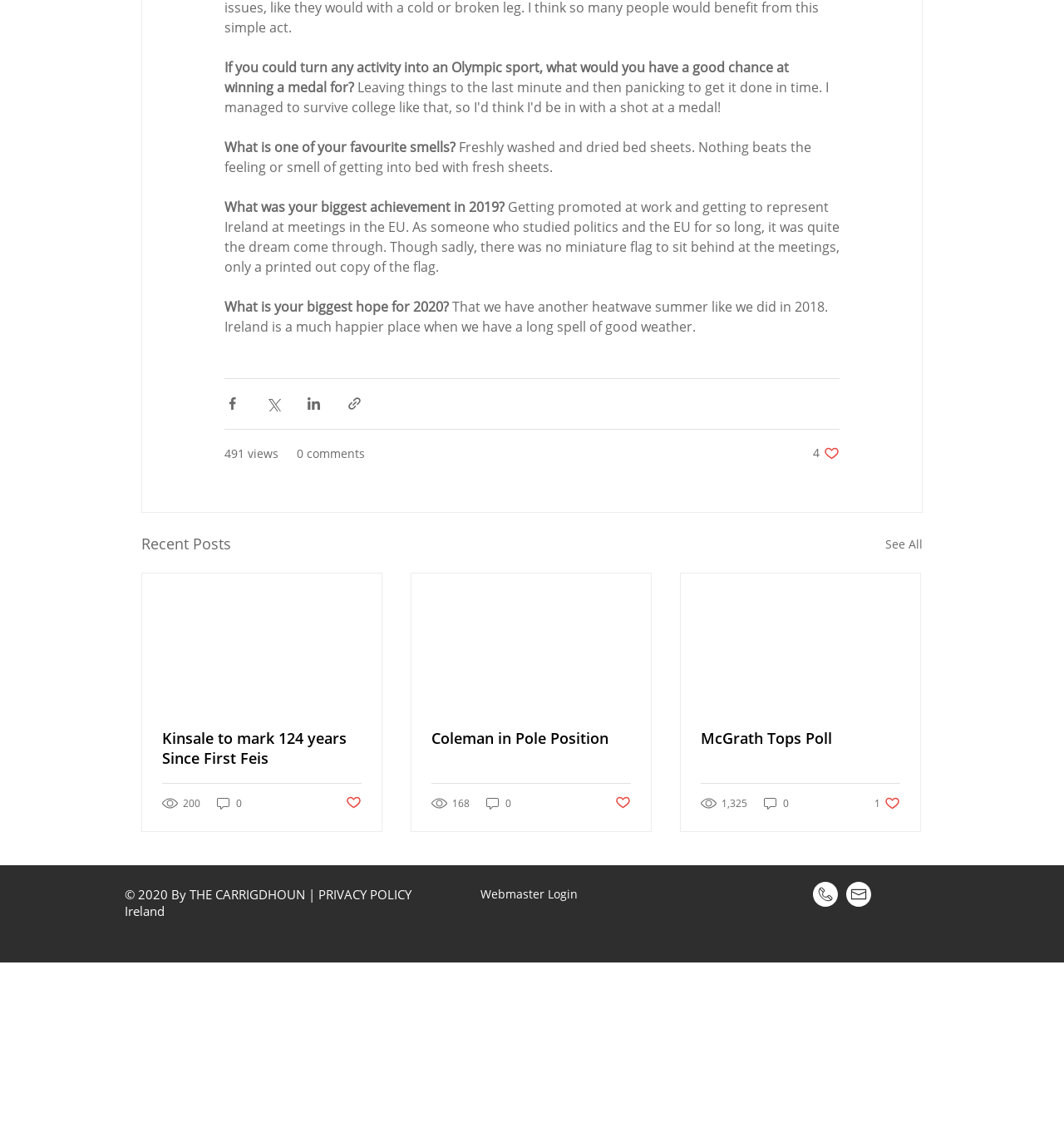Please indicate the bounding box coordinates of the element's region to be clicked to achieve the instruction: "Like a post". Provide the coordinates as four float numbers between 0 and 1, i.e., [left, top, right, bottom].

[0.764, 0.39, 0.789, 0.404]